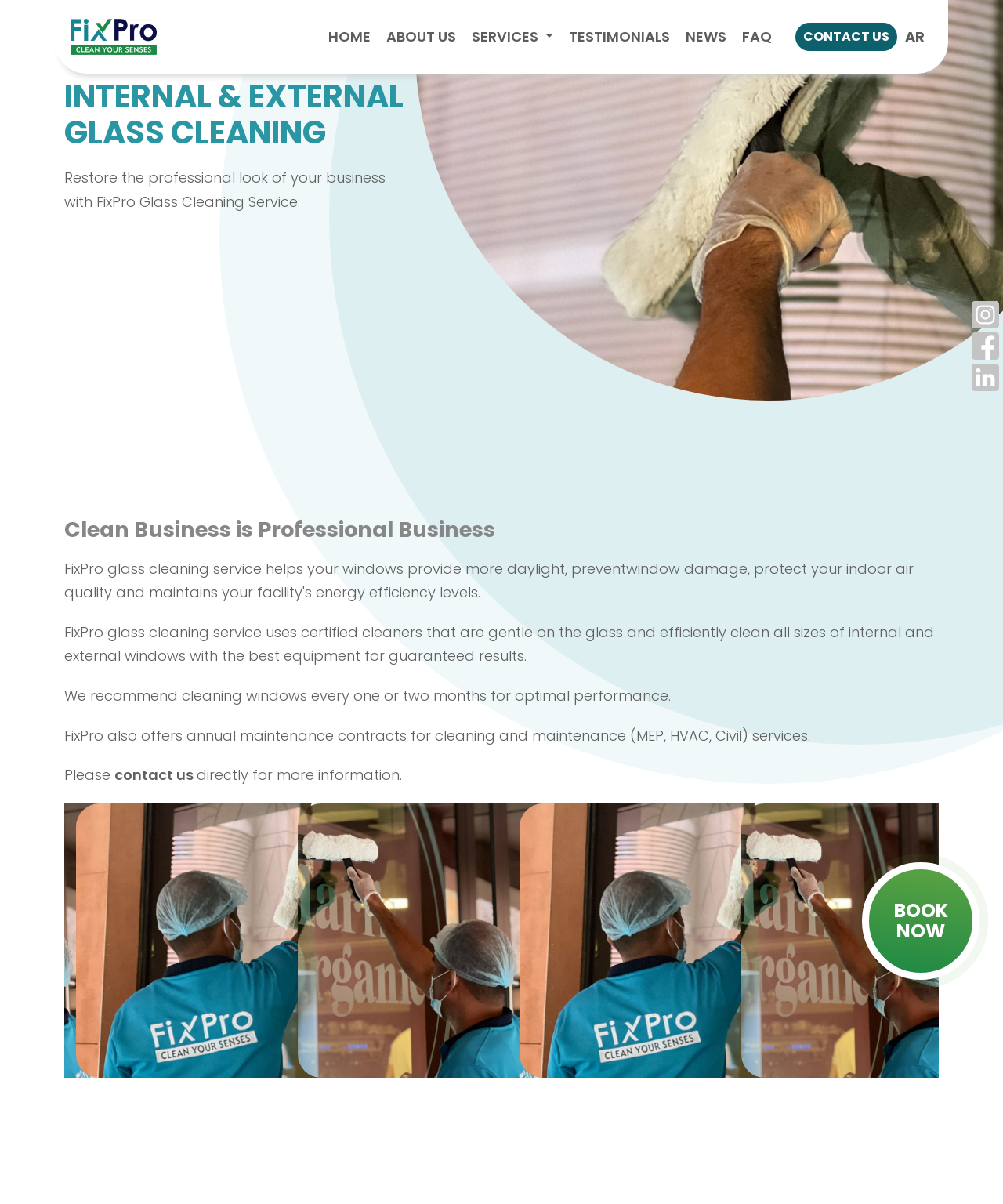Can you find and provide the main heading text of this webpage?

INTERNAL & EXTERNAL
GLASS CLEANING